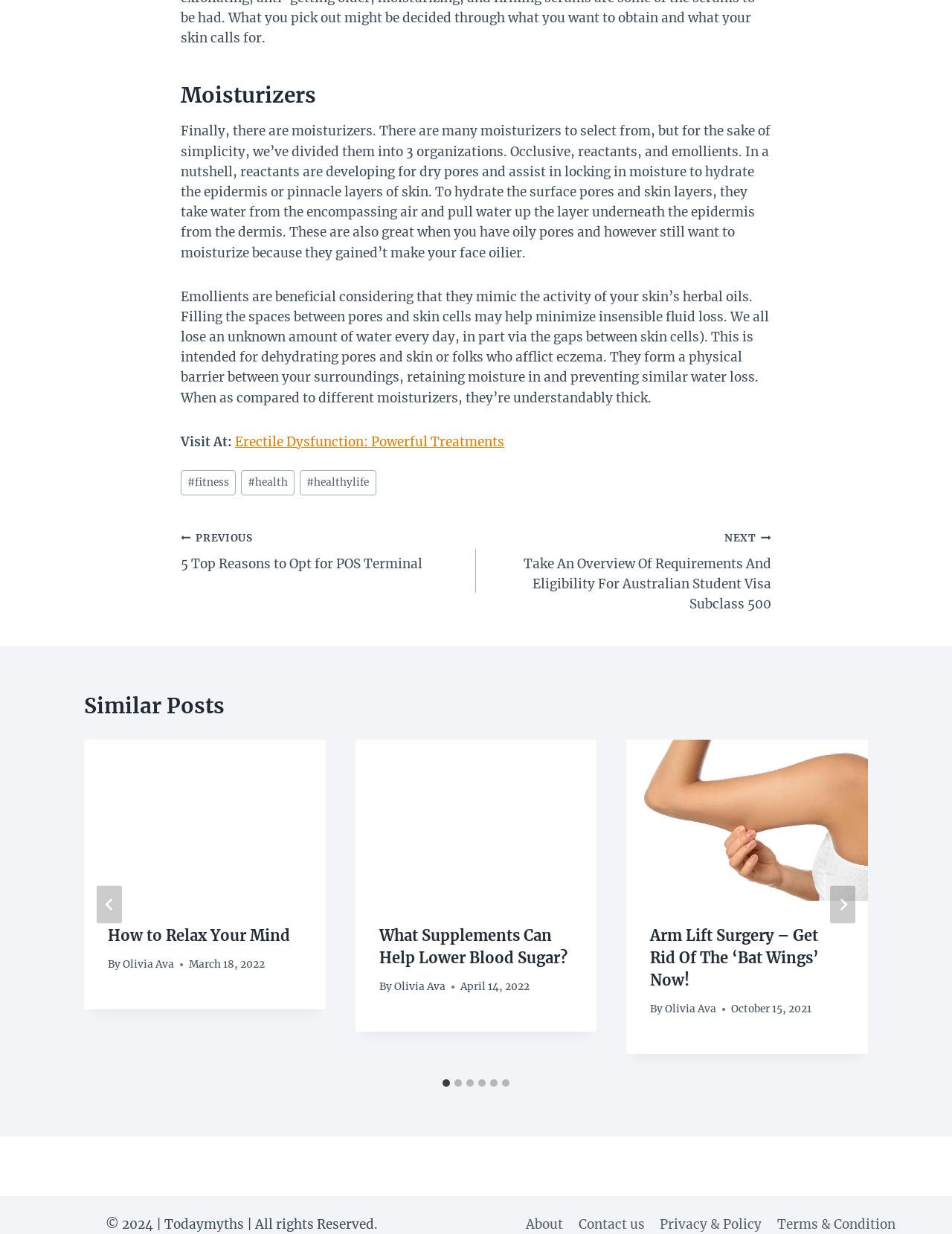Determine the bounding box coordinates of the region that needs to be clicked to achieve the task: "Visit the 'Erectile Dysfunction: Powerful Treatments' page".

[0.247, 0.351, 0.53, 0.365]